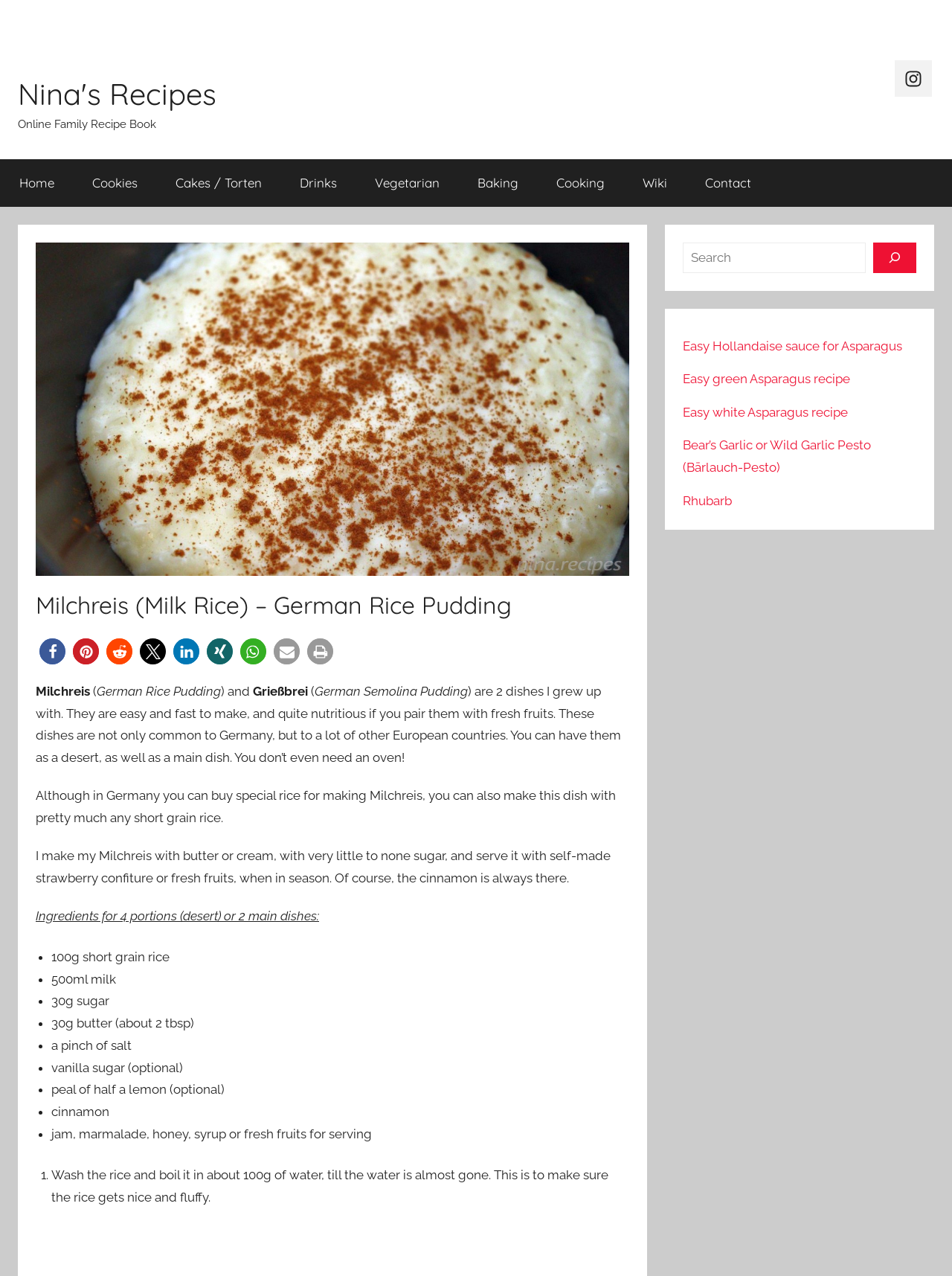What is the name of the recipe on this webpage?
Please provide a detailed answer to the question.

I determined the answer by looking at the heading 'Milchreis (Milk Rice) – German Rice Pudding' which is a prominent element on the webpage, indicating that the recipe being described is Milchreis.